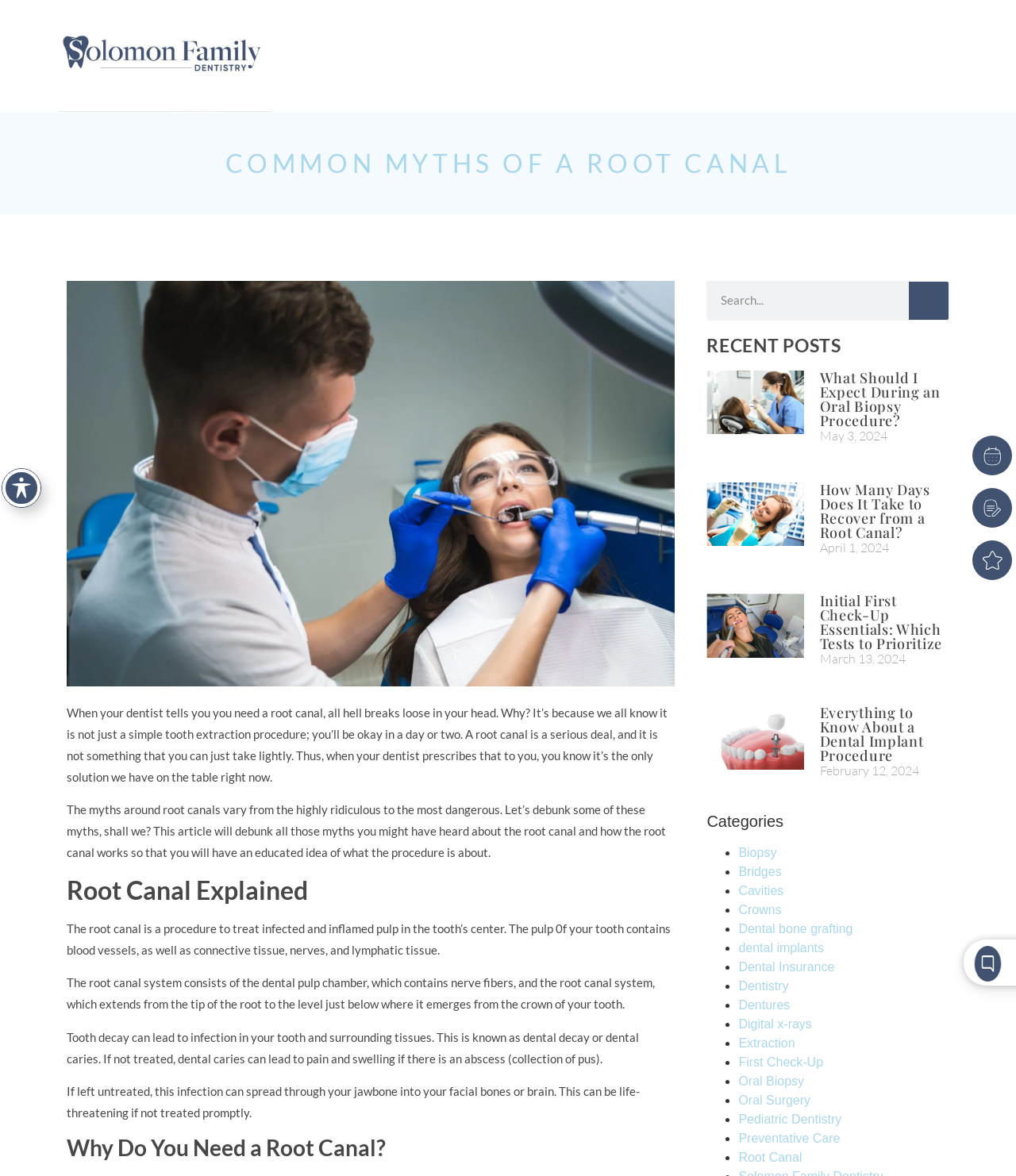Answer the following query with a single word or phrase:
What is the name of the dentistry?

Solomon Family Dentistry